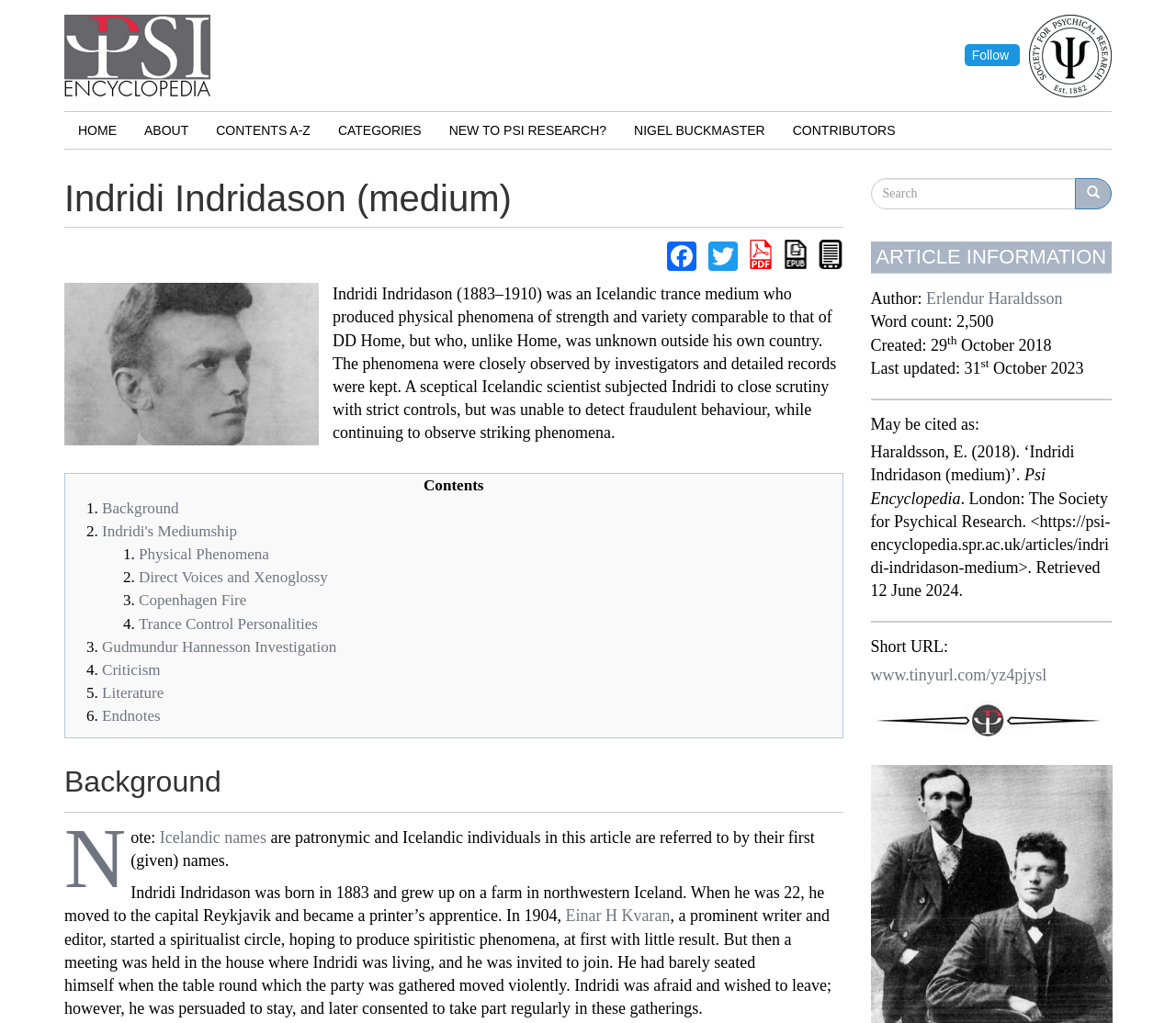Locate the bounding box coordinates of the area where you should click to accomplish the instruction: "Follow on Facebook".

[0.565, 0.236, 0.593, 0.265]